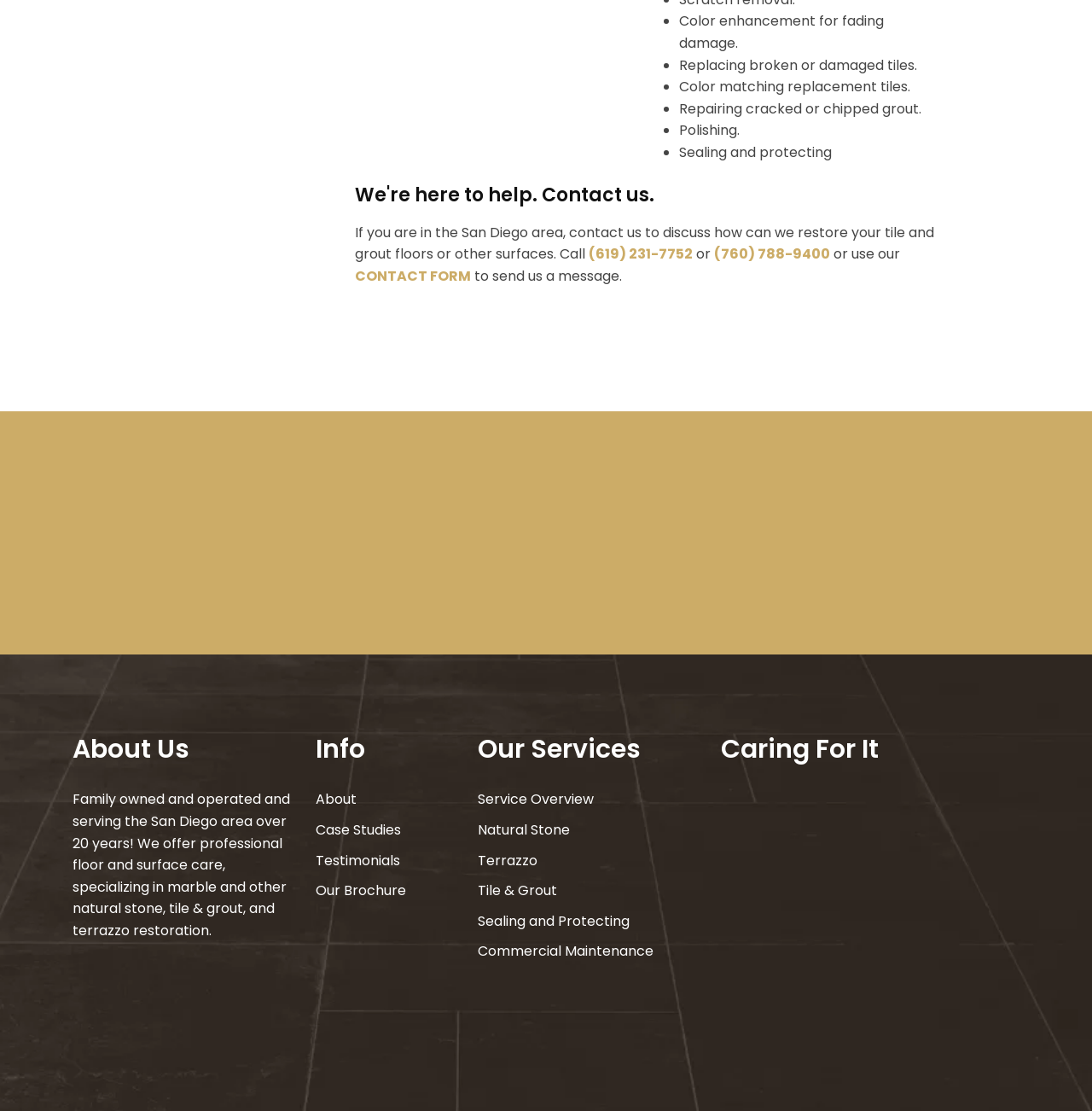How can I contact the company?
Refer to the image and give a detailed response to the question.

The webpage provides multiple ways to contact the company, including calling the phone numbers (619) 231-7752 or (760) 788-9400, or using the contact form, which can be accessed by clicking on the 'CONTACT FORM' link.